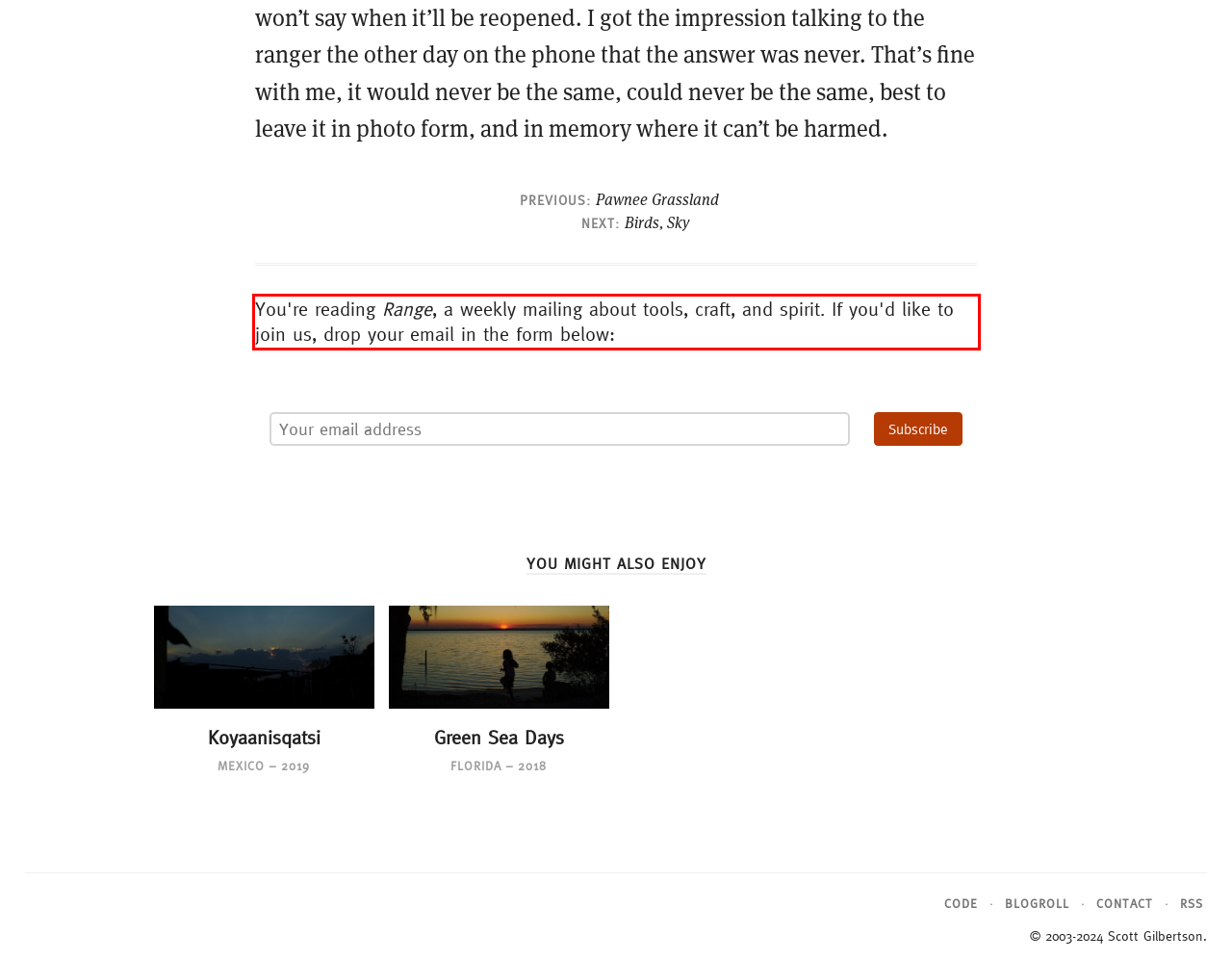Examine the screenshot of the webpage, locate the red bounding box, and generate the text contained within it.

You're reading Range, a weekly mailing about tools, craft, and spirit. If you'd like to join us, drop your email in the form below: